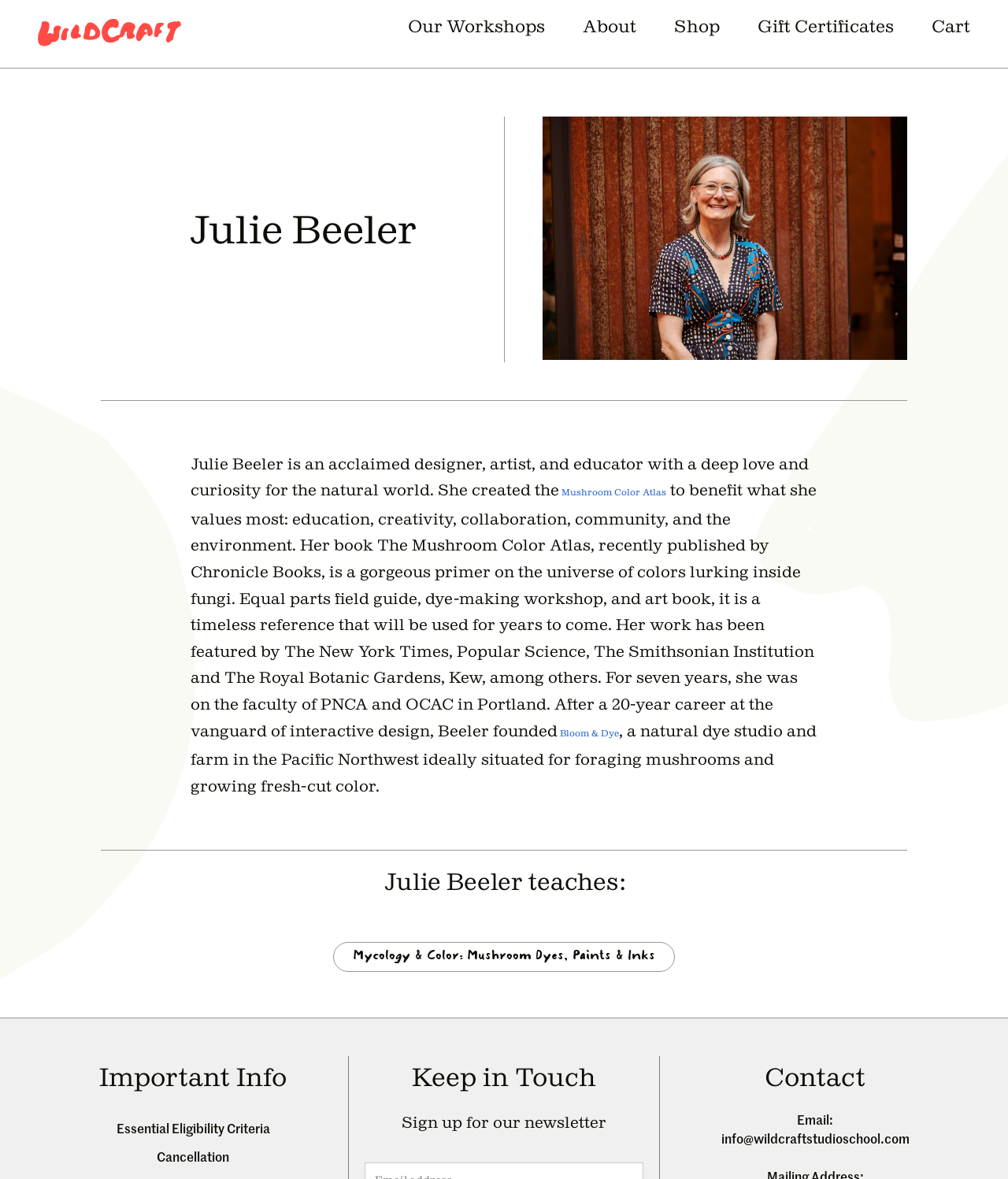What is Julie Beeler's profession?
Please answer the question with as much detail and depth as you can.

Based on the webpage, Julie Beeler is described as a designer, artist, and educator who focuses on how plants, fungi, and their colors reflect the beauty of nature. This information is obtained from the text description of Julie Beeler on the webpage.